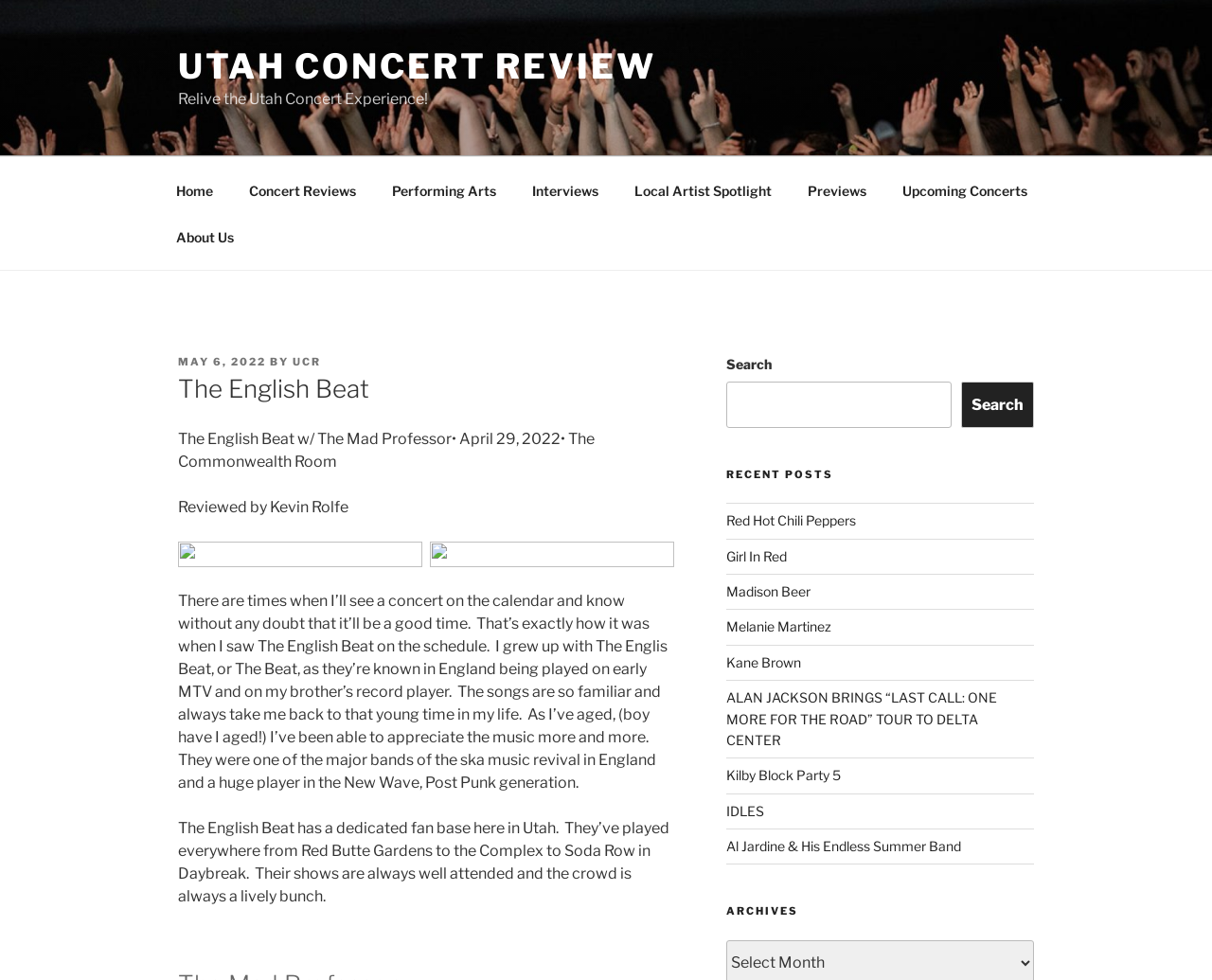Extract the top-level heading from the webpage and provide its text.

The English Beat